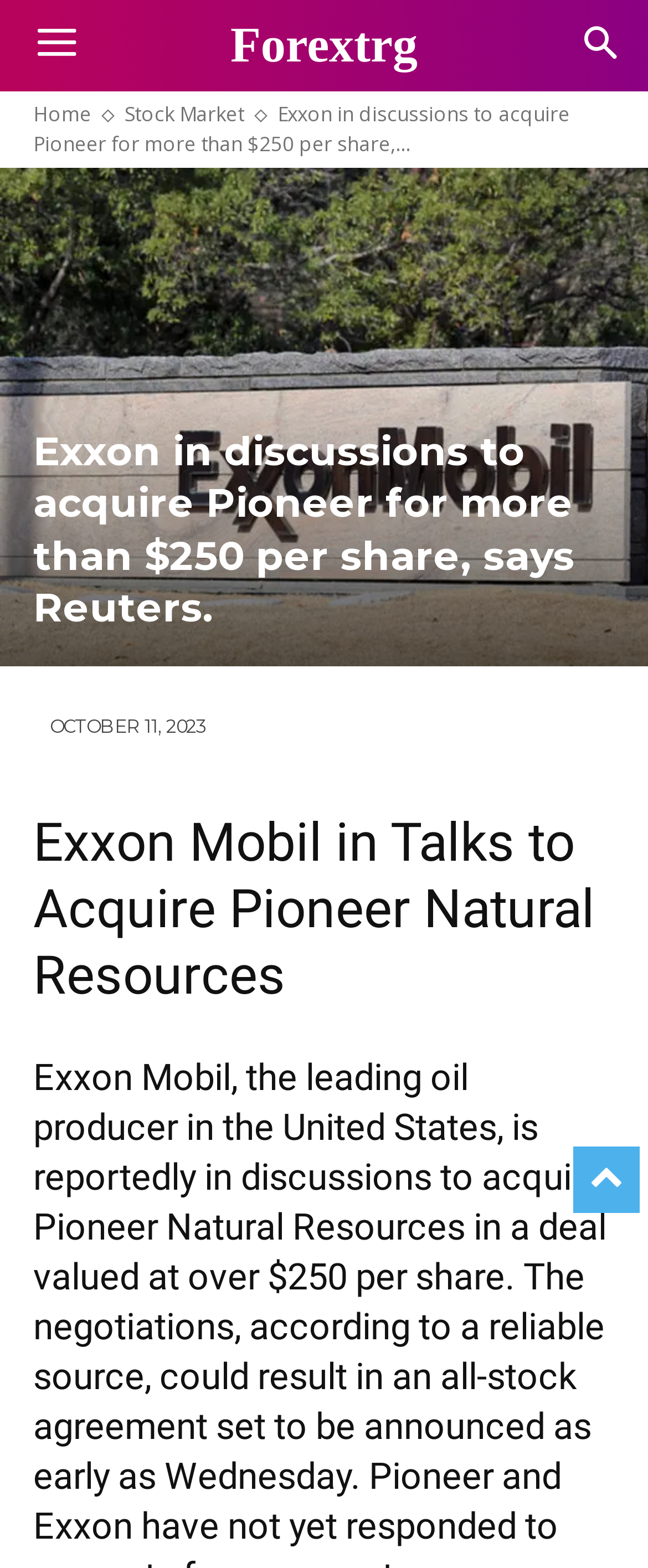What is the company being acquired?
Please answer the question with a single word or phrase, referencing the image.

Pioneer Natural Resources